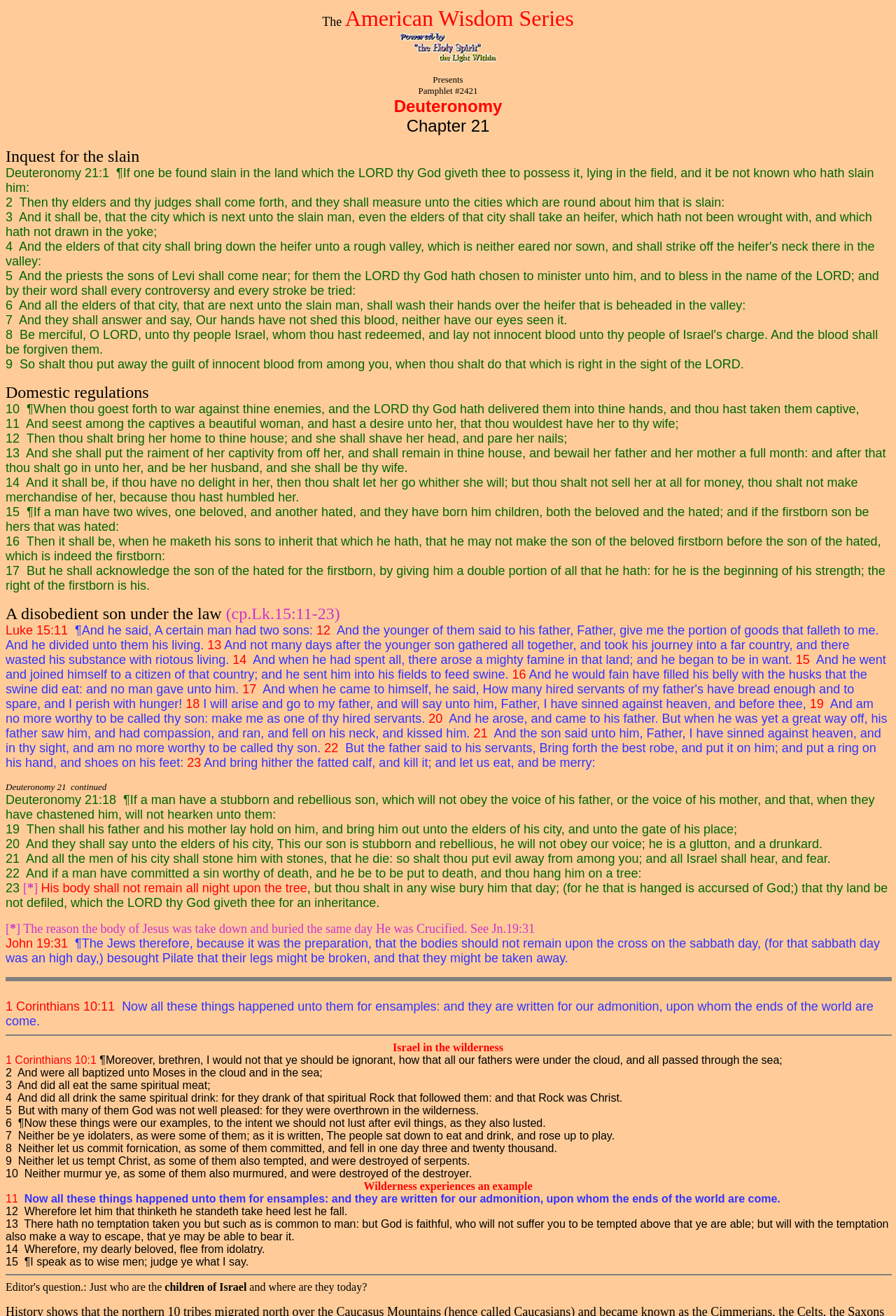Can you look at the image and give a comprehensive answer to the question:
What is the consequence for a stubborn and rebellious son?

According to the text, if a man has a stubborn and rebellious son who will not obey his voice, he will be brought to the elders of his city and stoned to death.